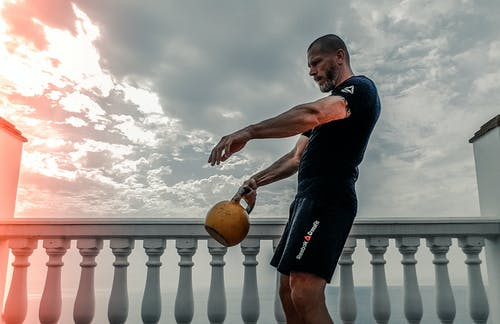Is the sky in the background daytime?
Based on the screenshot, give a detailed explanation to answer the question.

The caption hints at an impending sunset, which suggests that the sky in the background is not daytime, but rather transitioning to evening or nighttime.